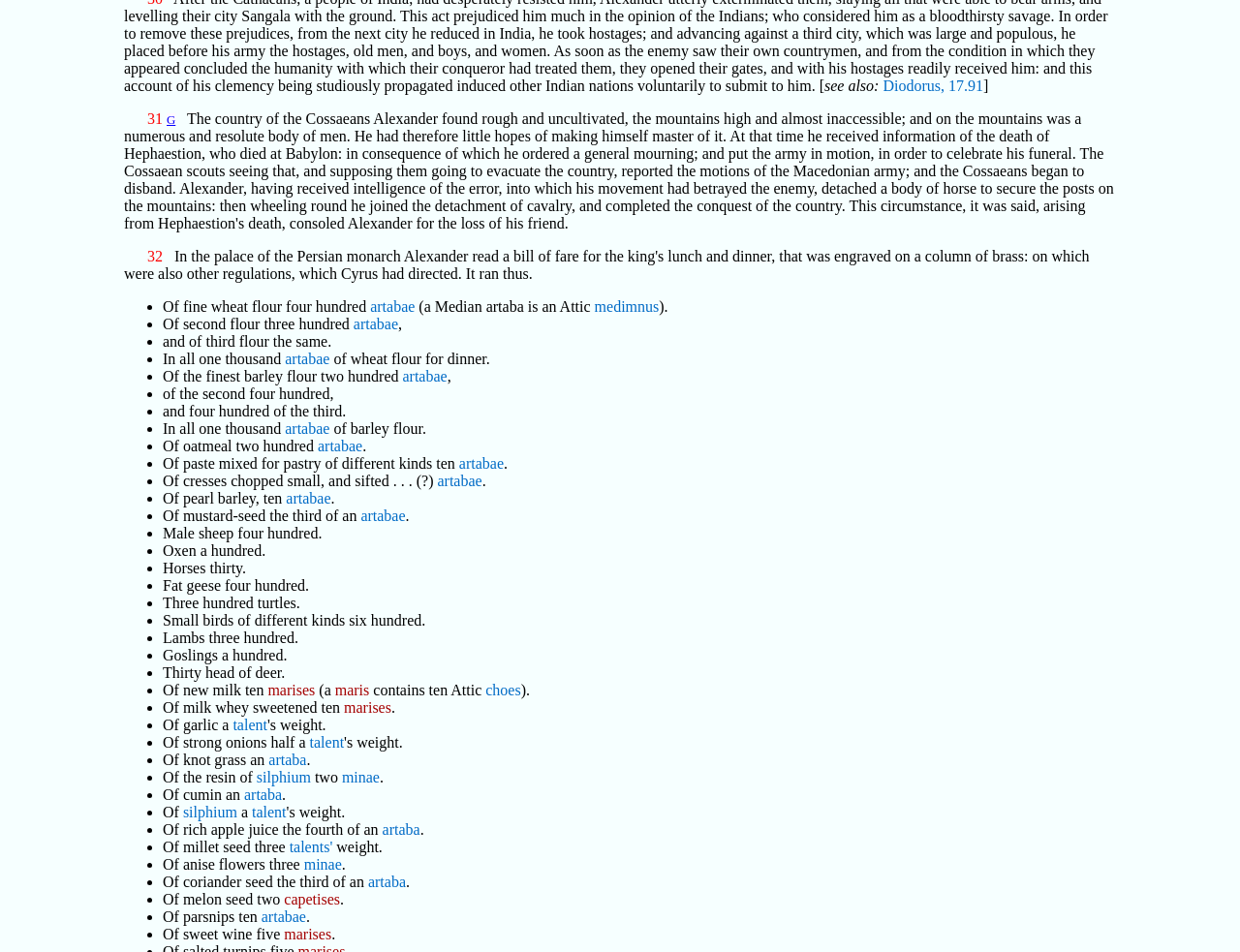How many oxen are mentioned in the webpage?
Give a detailed and exhaustive answer to the question.

The question is asking about the number of oxen mentioned in the webpage. By carefully reading the text, we can find the relevant information in the sentence 'Oxen a hundred.' which indicates that the number of oxen is a hundred.